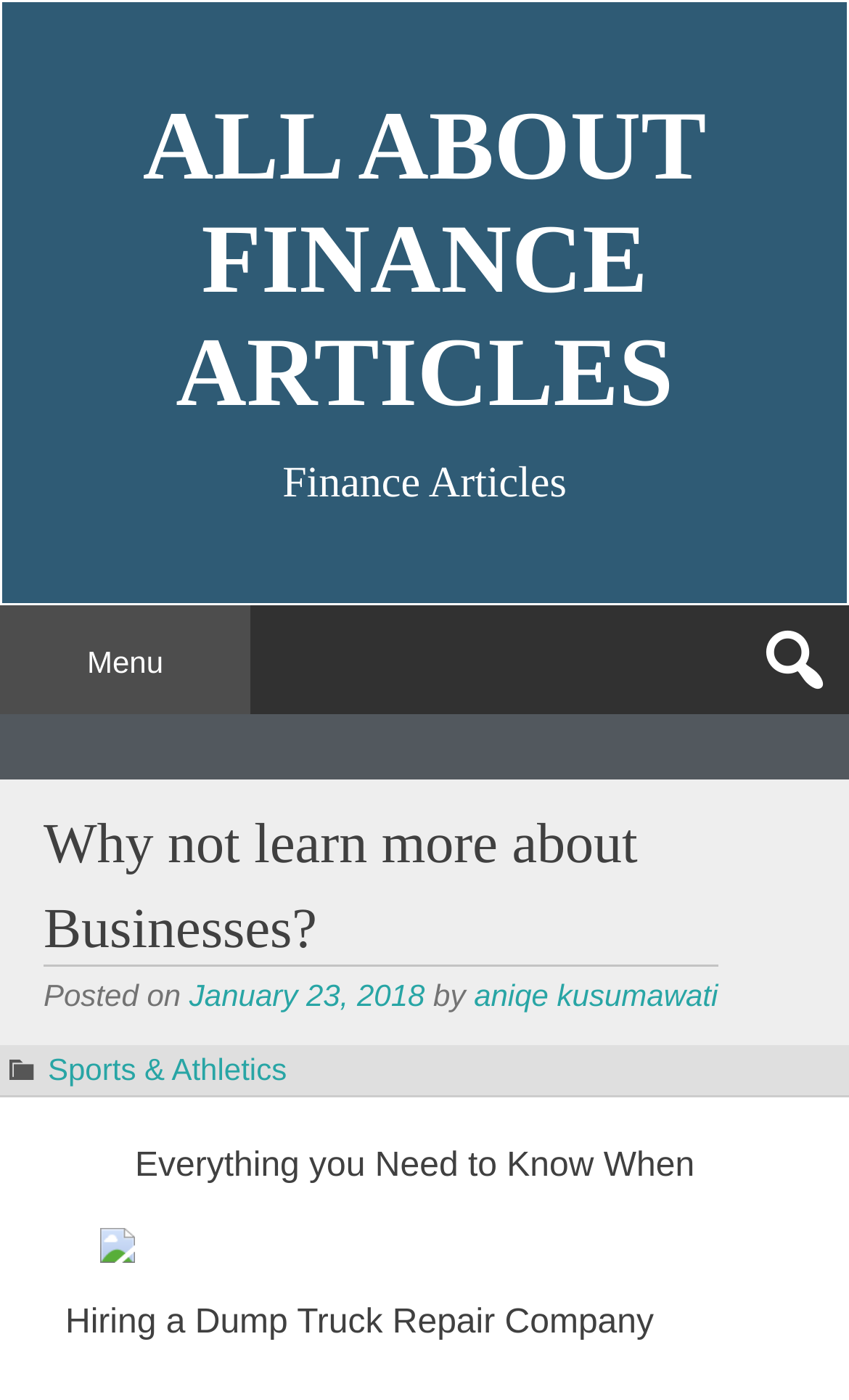Find and extract the text of the primary heading on the webpage.

ALL ABOUT FINANCE ARTICLES